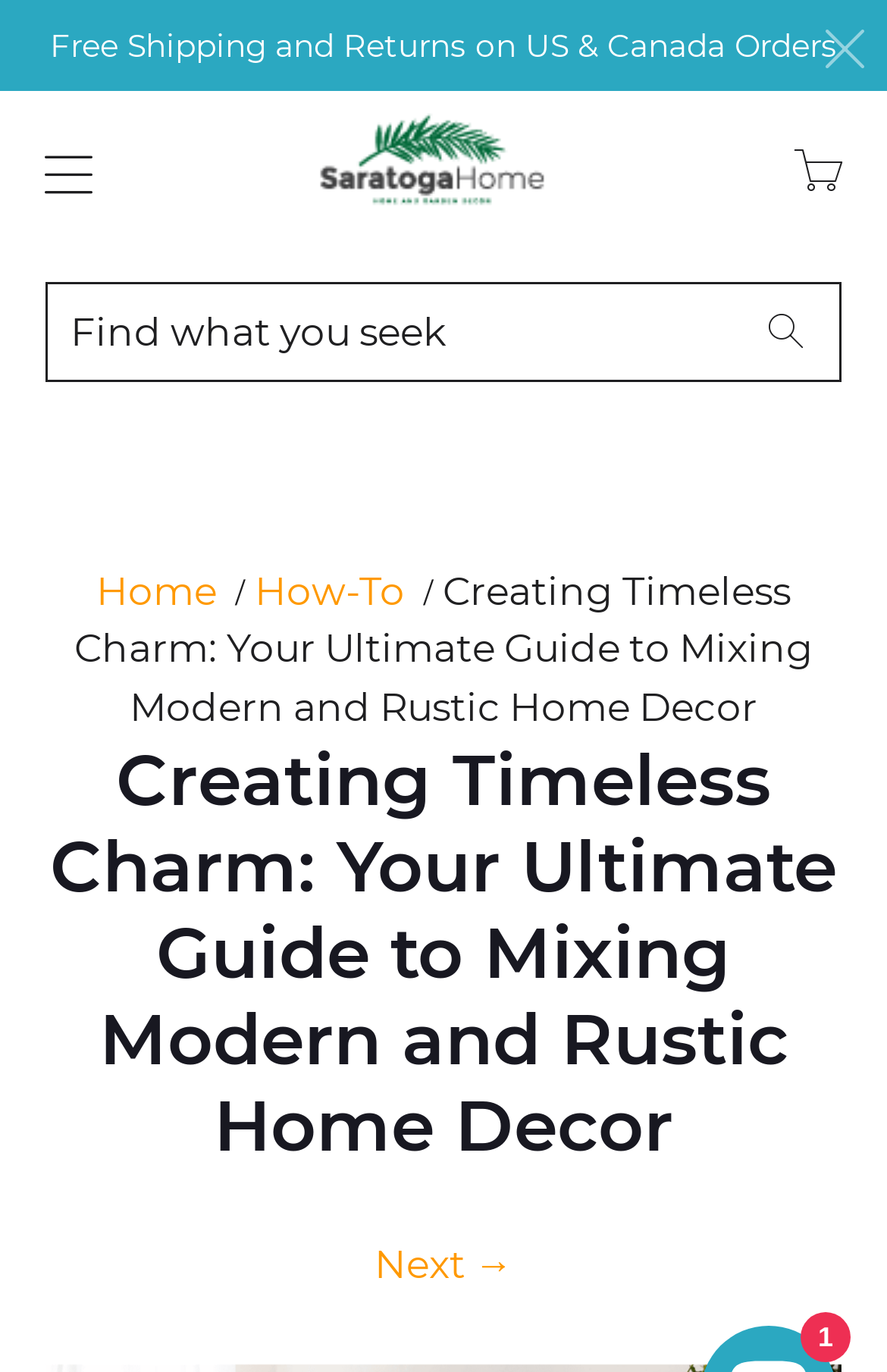Please provide a brief answer to the following inquiry using a single word or phrase:
What is the purpose of the search bar?

Find what you seek